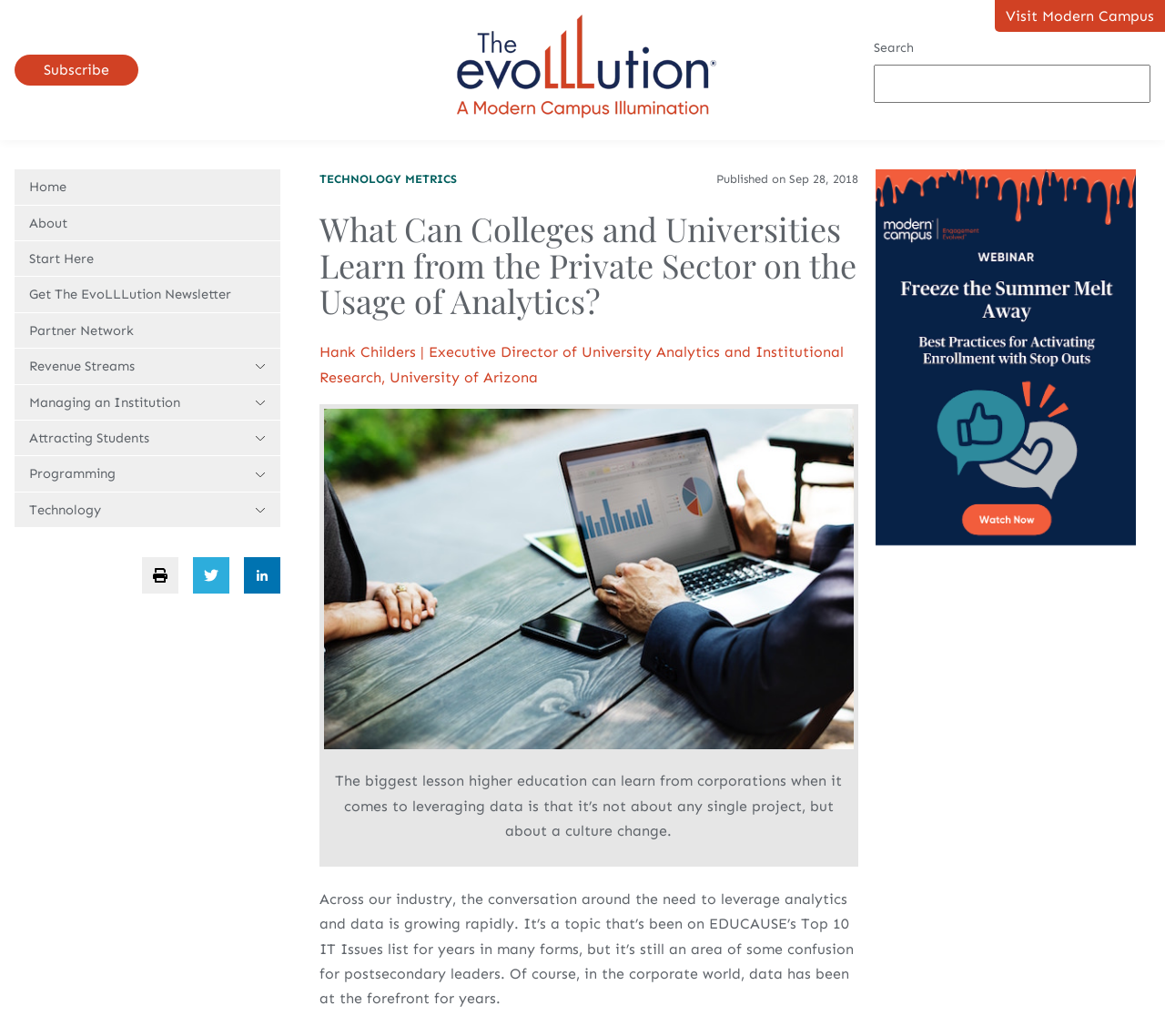What is the author's affiliation? Based on the image, give a response in one word or a short phrase.

University of Arizona